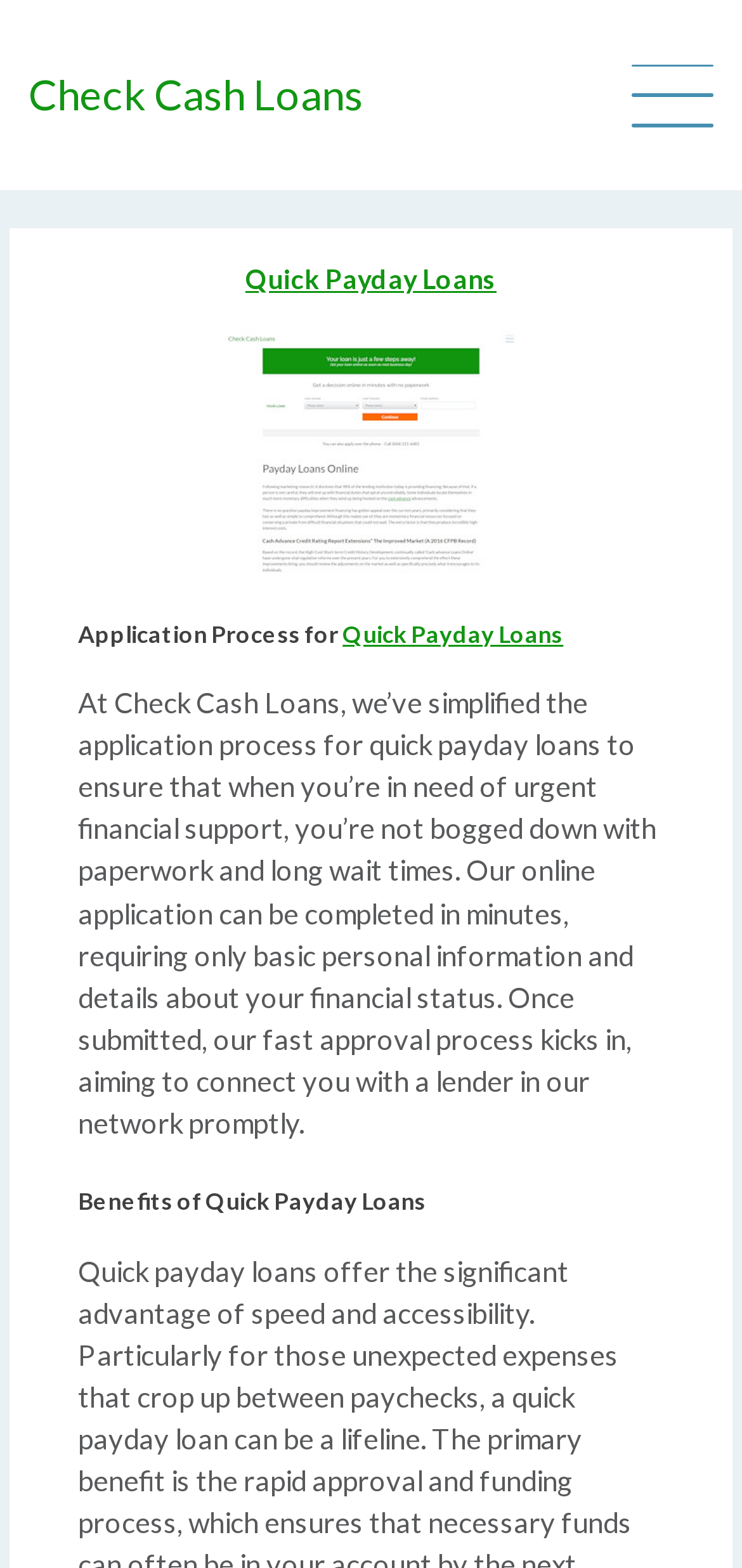Please provide a brief answer to the following inquiry using a single word or phrase:
What is the benefit of using Check Cash Loans?

Fast approval process